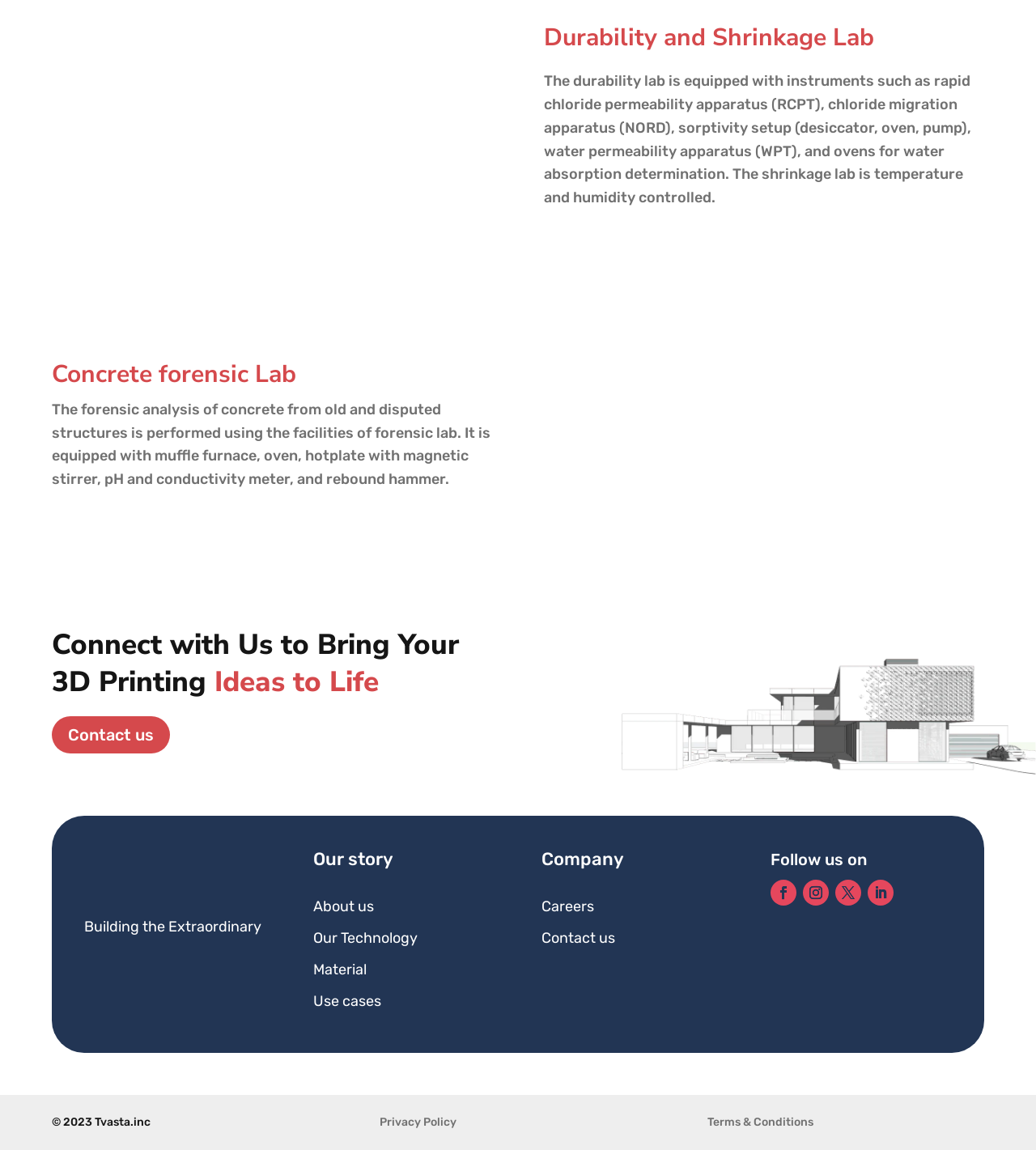Provide your answer in one word or a succinct phrase for the question: 
What is the purpose of the Concrete forensic Lab?

forensic analysis